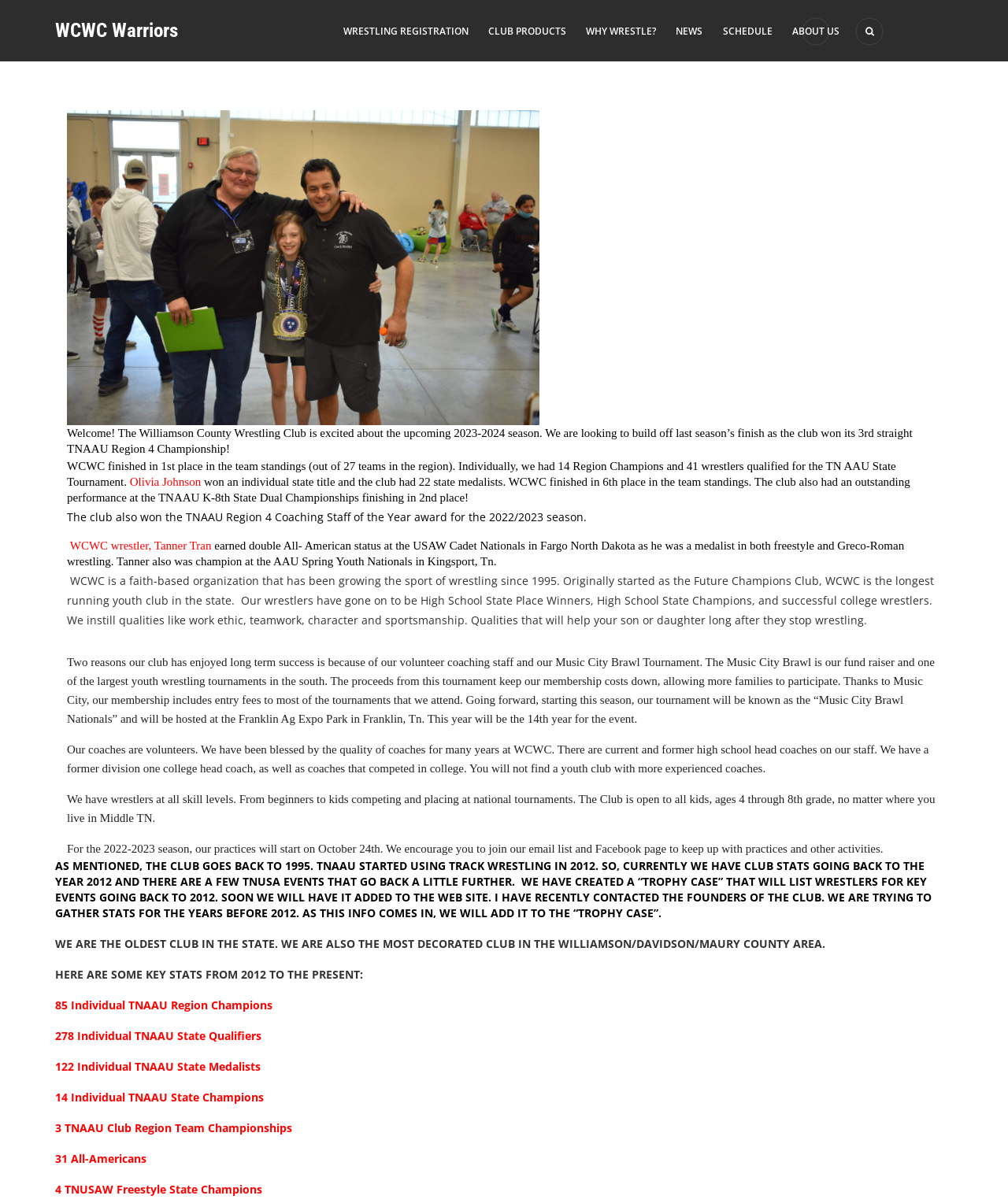What is the name of the wrestling club?
Please provide a single word or phrase as the answer based on the screenshot.

Williamson County Wrestling Club